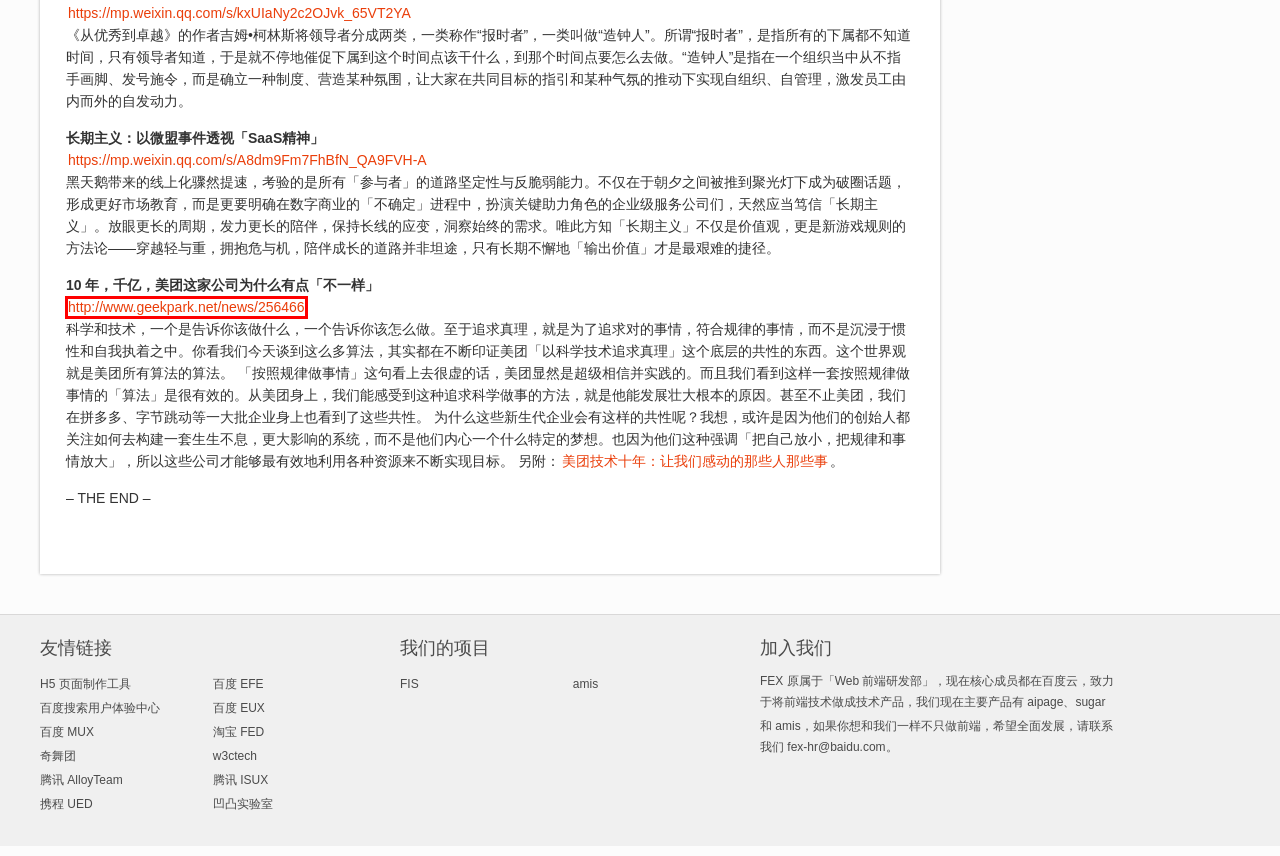Examine the screenshot of a webpage with a red bounding box around a UI element. Select the most accurate webpage description that corresponds to the new page after clicking the highlighted element. Here are the choices:
A. 10 年，千亿，美团这家公司为什么有点「不一样」？ | 极客公园
B. 账号已迁移
C. 首页 - w3ctech
D. 美团技术十年：让我们感动的那些人那些事 - 美团技术团队
E. 金星影院-在线观看热门影片和经典影视剧
F. Aotu.io「凹凸实验室」
G. Tencent ISUX Design
H. AlloyTeam|腾讯全端 AlloyTeam 团队

A